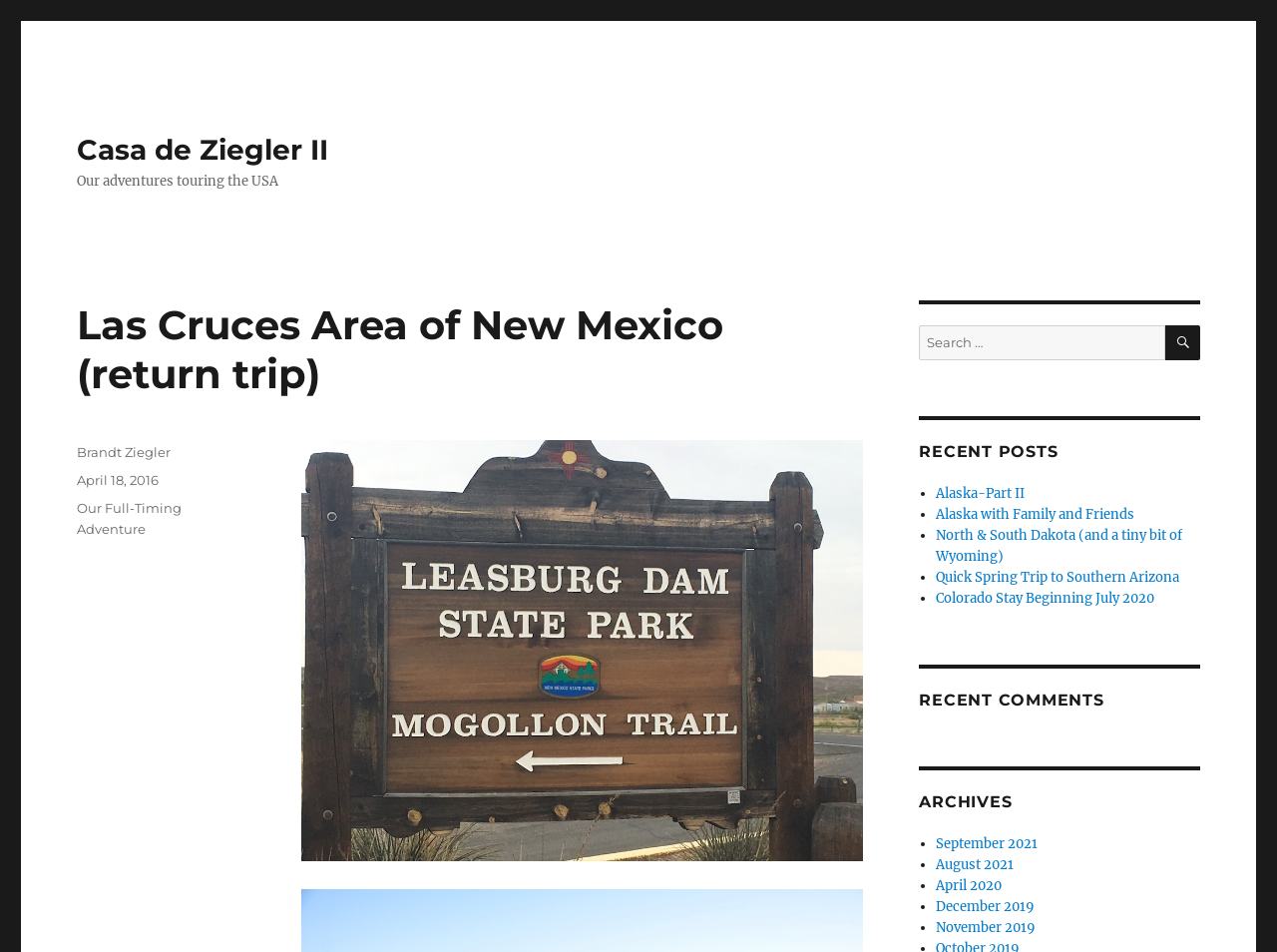Identify the bounding box coordinates for the region of the element that should be clicked to carry out the instruction: "View recent posts". The bounding box coordinates should be four float numbers between 0 and 1, i.e., [left, top, right, bottom].

[0.72, 0.463, 0.94, 0.485]